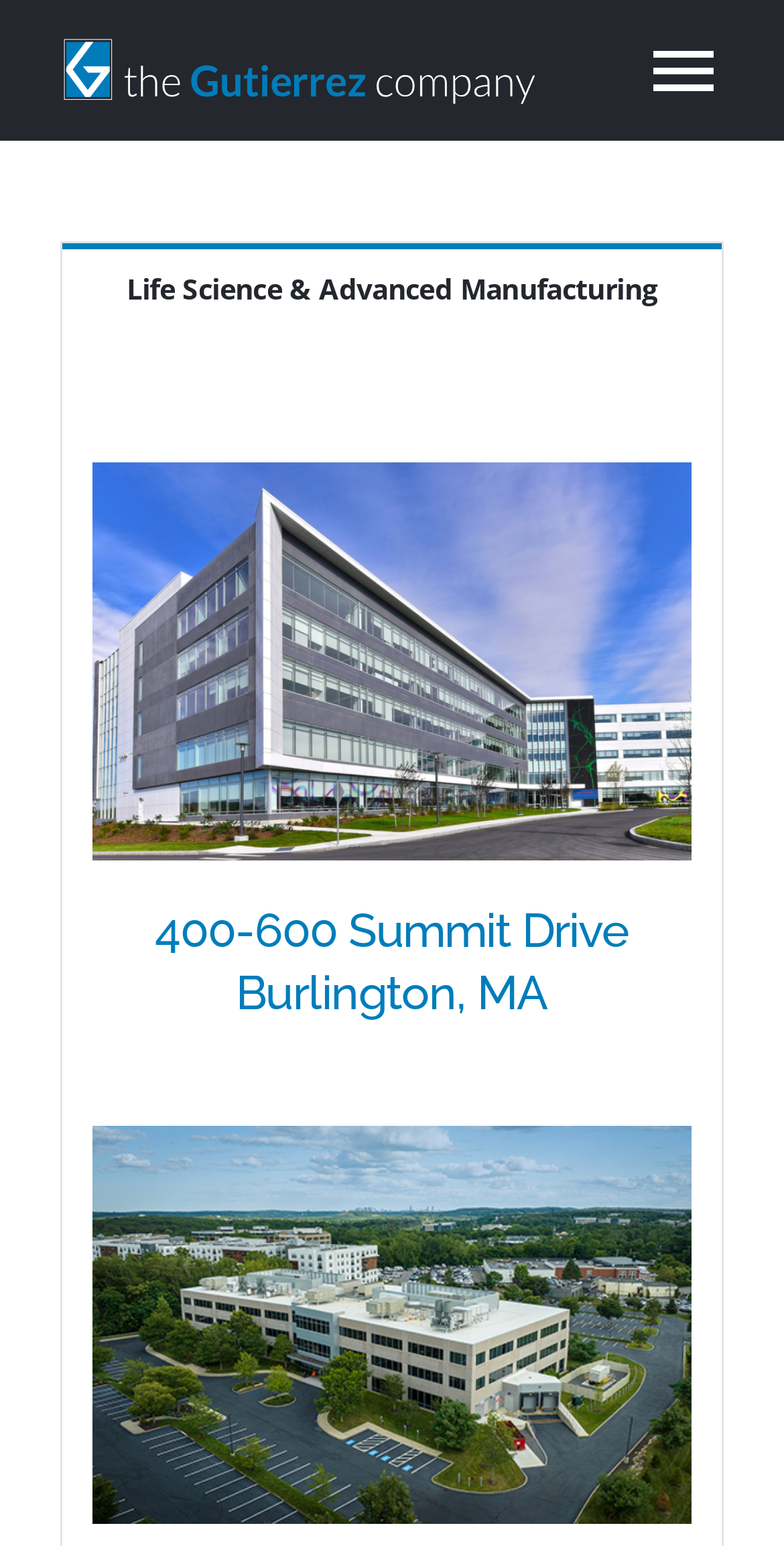Produce an extensive caption that describes everything on the webpage.

The webpage is titled "Case Studies - The Gutierrez Company". At the top left, there is a link and a logo of The Gutierrez Company. To the right of the logo, there is a main navigation menu with a toggle button. The menu has several links, including "Home", "Who We Are", "What We Do", "Case Studies", and "Contact". Each of these links has a corresponding submenu button.

Below the navigation menu, there is a tab list with a selected tab titled "Life Science & Advanced Manufacturing". This tab has a heading with the same title. Below the tab, there is an article section that takes up most of the page. Within this section, there are two main content areas, each with a heading and a link. The first heading is "400-600 Summit Drive Burlington, MA" and the second is "10 Corporate Drive Burlington, MA". Each of these headings has a corresponding link with the same text.

At the bottom right of the page, there is a "Go to Top" link with an upward arrow icon.